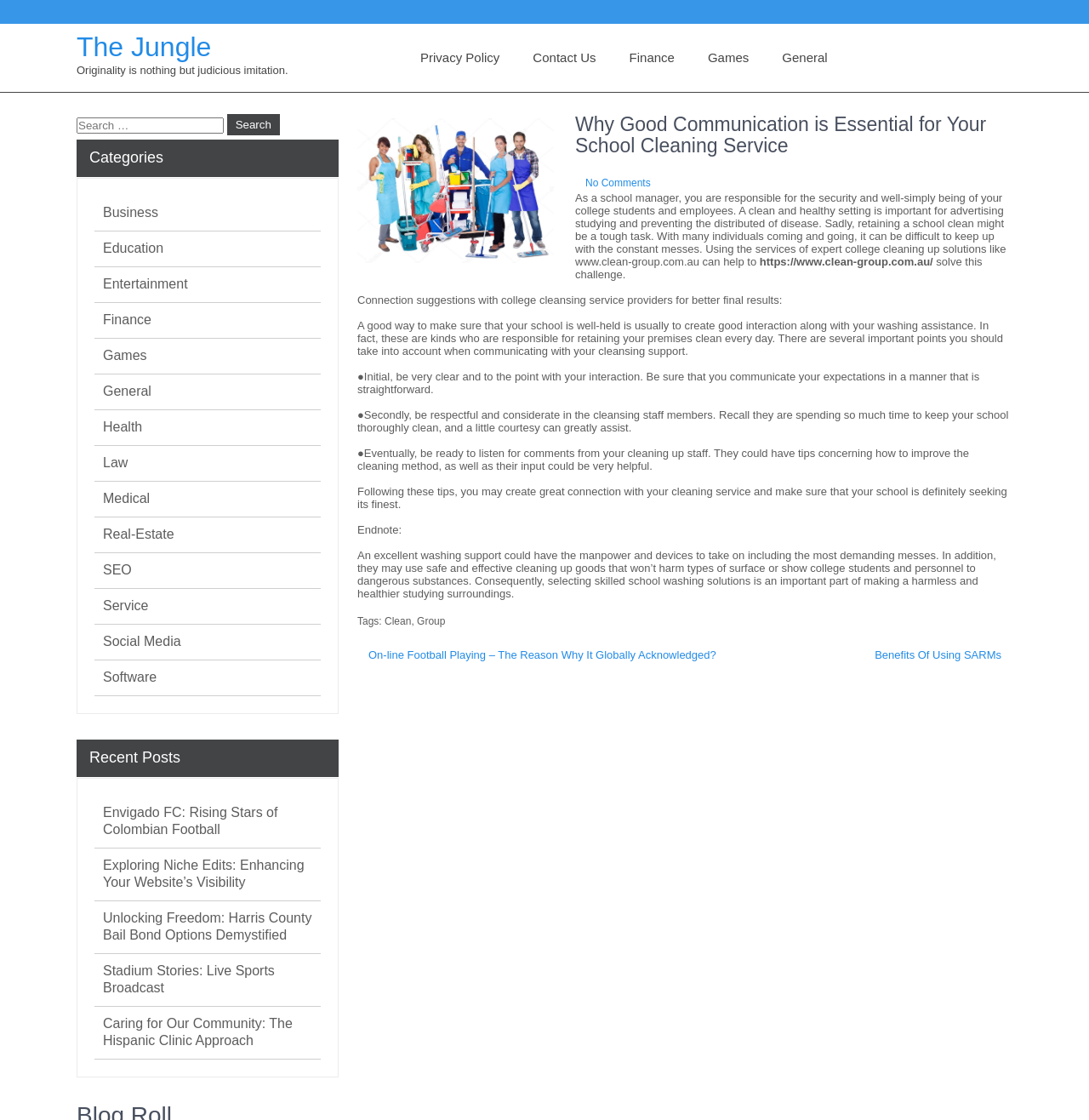Determine the bounding box coordinates of the element that should be clicked to execute the following command: "Search for something".

[0.07, 0.105, 0.205, 0.119]